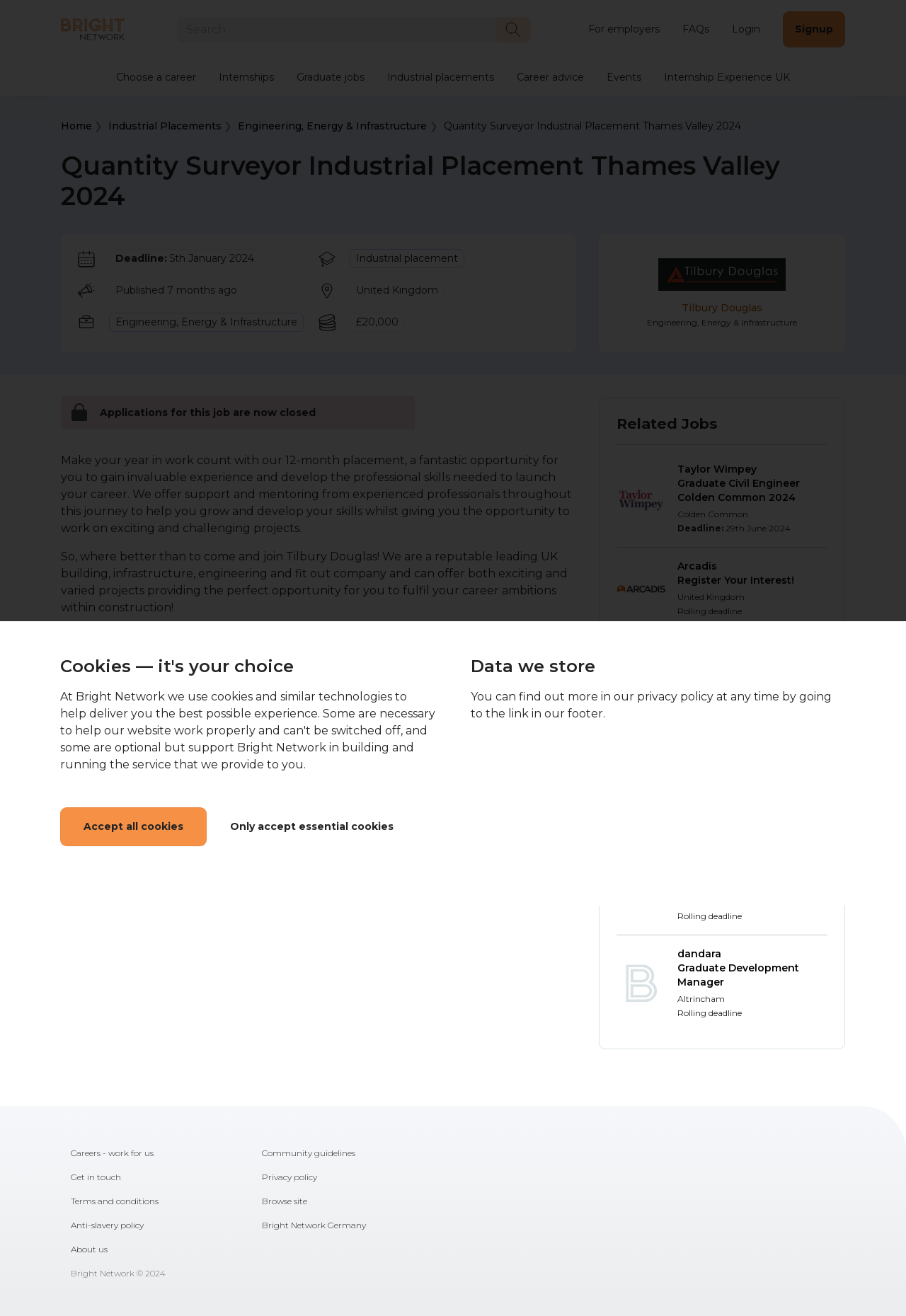Provide your answer to the question using just one word or phrase: What is the region where the industrial placement is located?

Thames Valley Region